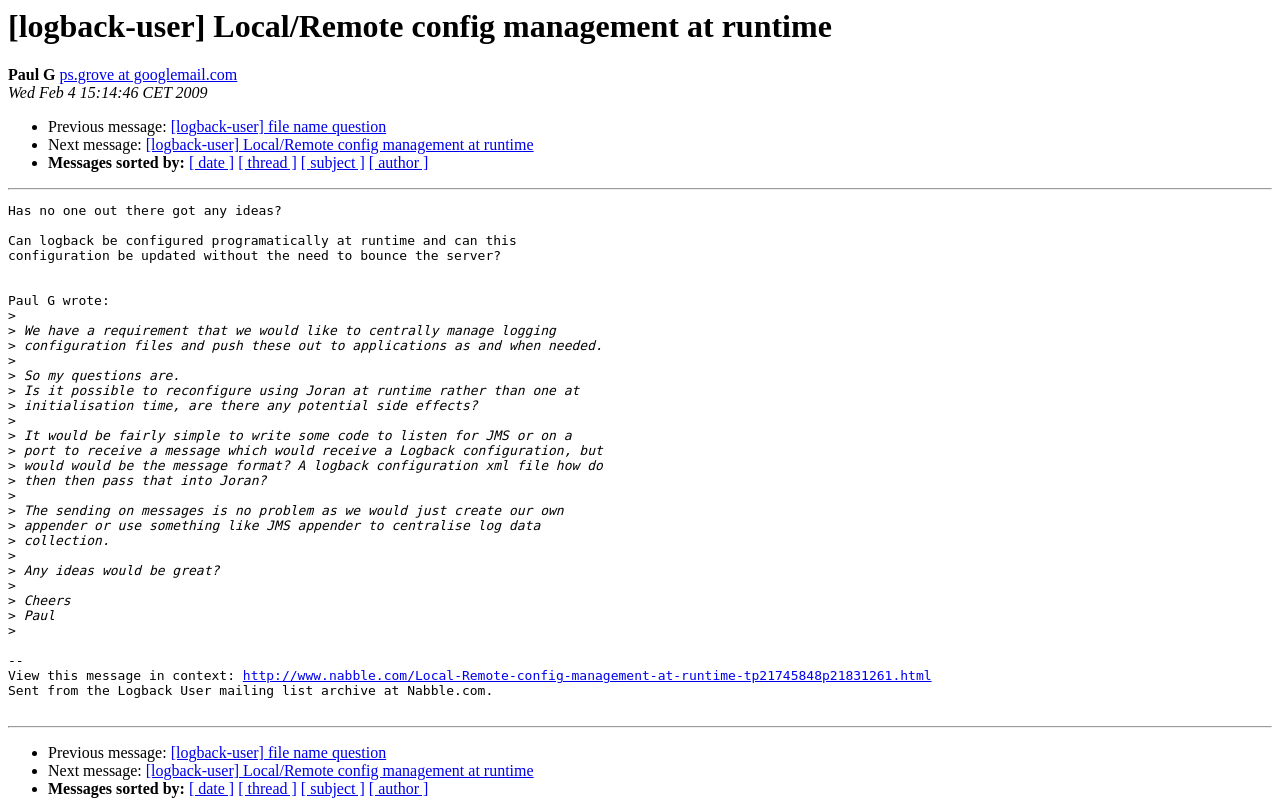Respond to the question below with a single word or phrase:
What is the purpose of the message?

Asking for ideas on logback configuration